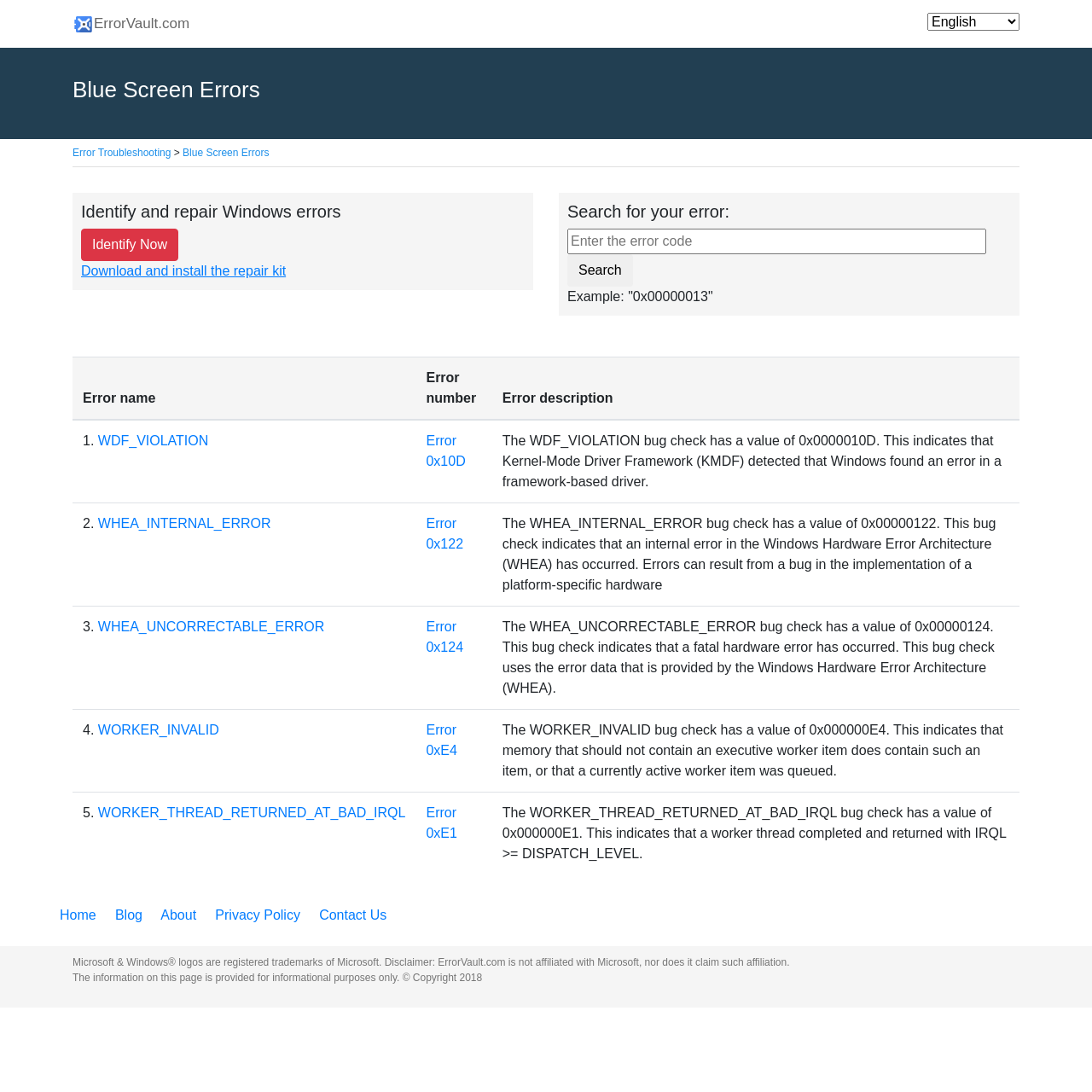Please identify the bounding box coordinates of the element that needs to be clicked to perform the following instruction: "Click on the 'ENGLISCH' link".

None